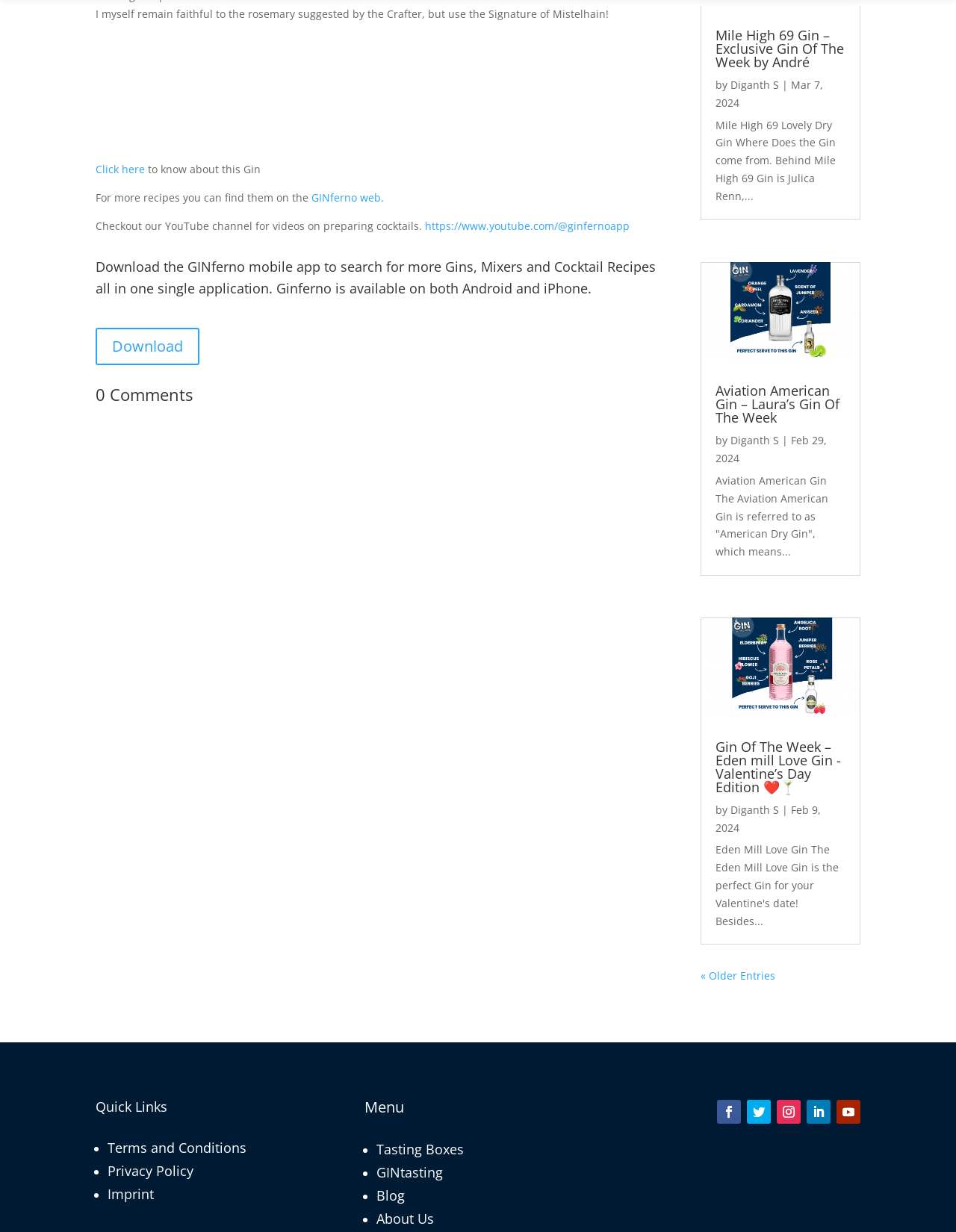How many articles are there on the webpage?
Please provide a comprehensive answer to the question based on the webpage screenshot.

The webpage has three articles, each with a heading and a description. The articles are about different gins: Mile High 69 Gin, Aviation American Gin, and Eden mill Love Gin.